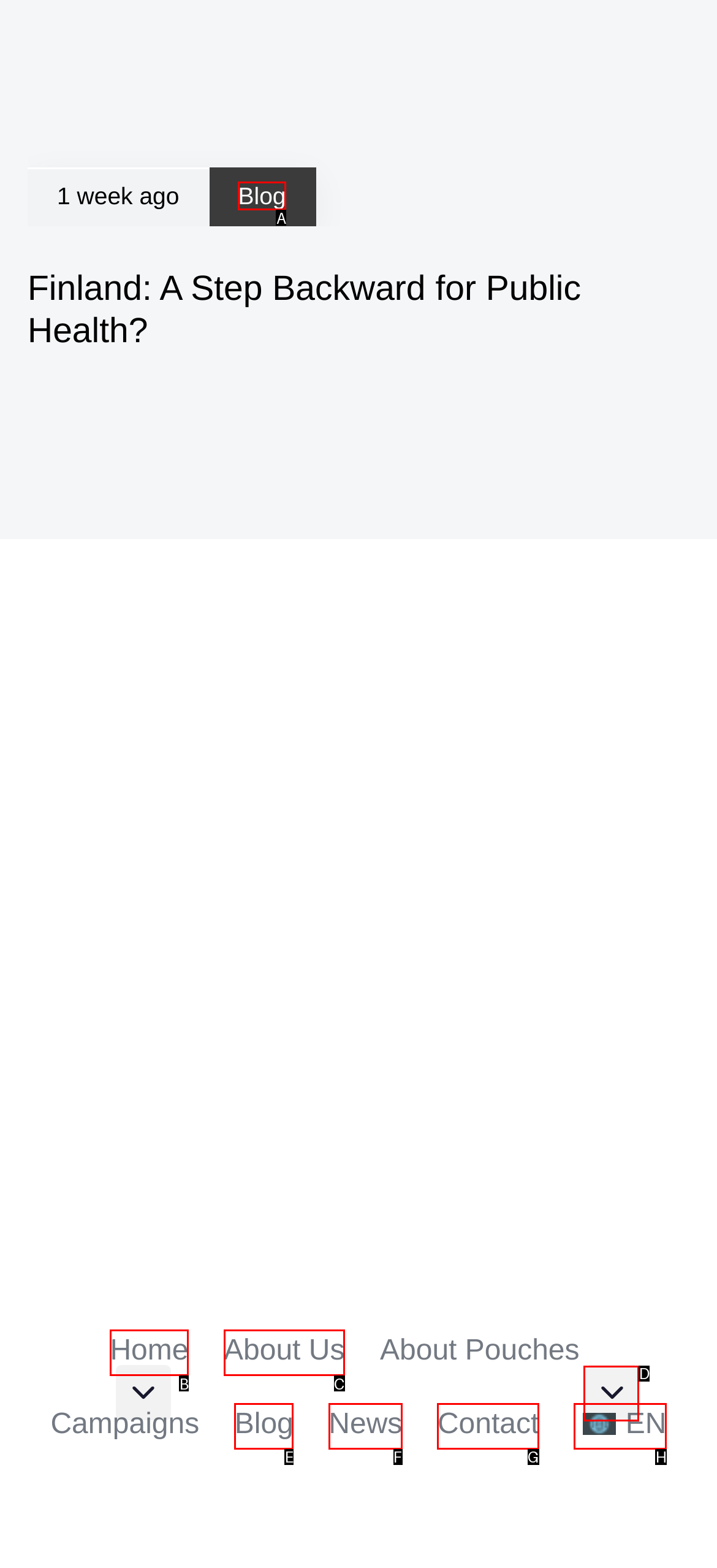Specify the letter of the UI element that should be clicked to achieve the following: go to blog
Provide the corresponding letter from the choices given.

A